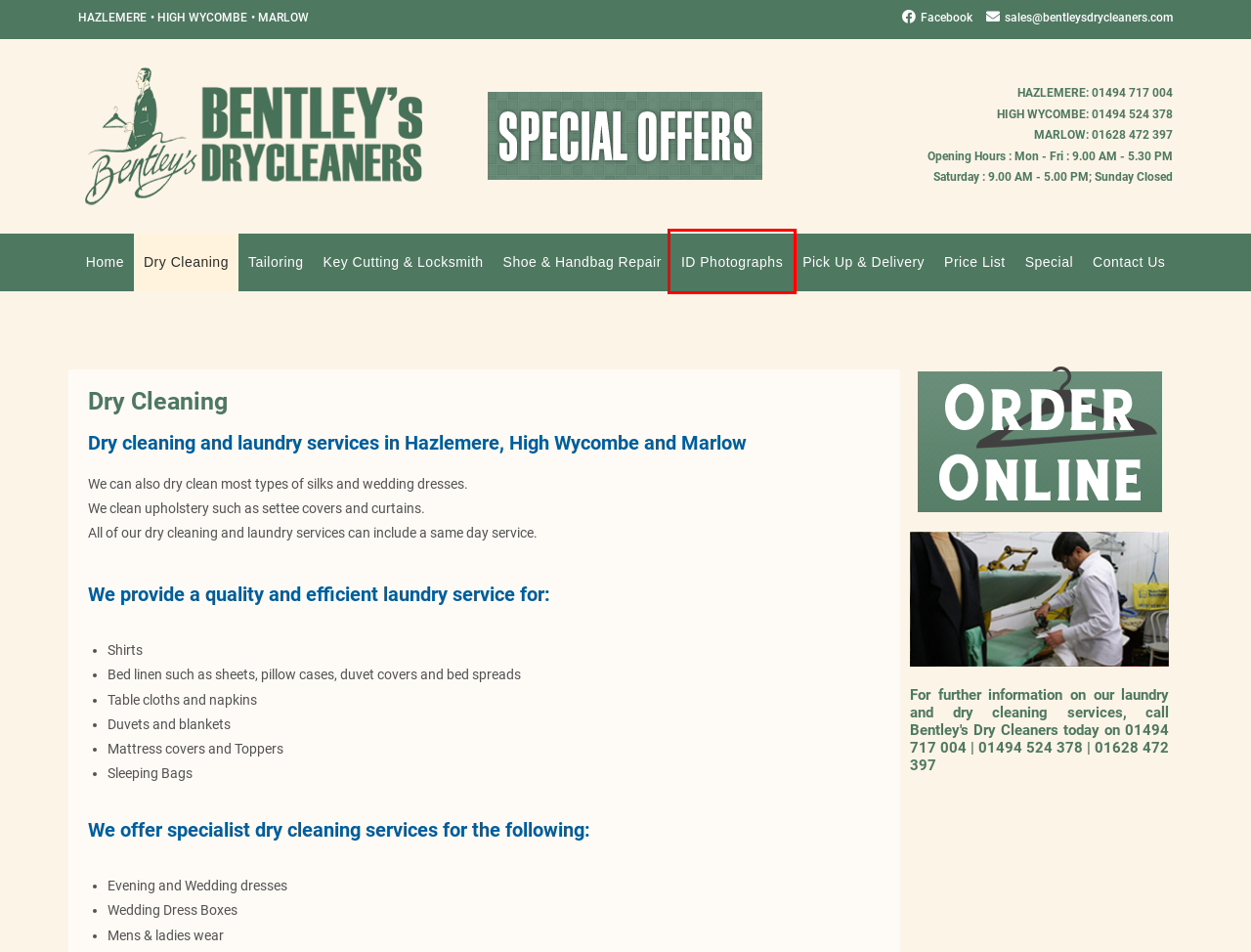You are presented with a screenshot of a webpage that includes a red bounding box around an element. Determine which webpage description best matches the page that results from clicking the element within the red bounding box. Here are the candidates:
A. Contact Us – Bentley' s Dry cleaners
B. ID Photographs – Bentley' s Dry cleaners
C. Pick up & Delivery – Bentley' s Dry cleaners
D. Special – Bentley' s Dry cleaners
E. Shoe & Handbag Repair – Bentley' s Dry cleaners
F. Tailoring – Bentley' s Dry cleaners
G. Key Cutting & Locksmith – Bentley' s Dry cleaners
H. Price List – Bentley' s Dry cleaners

B